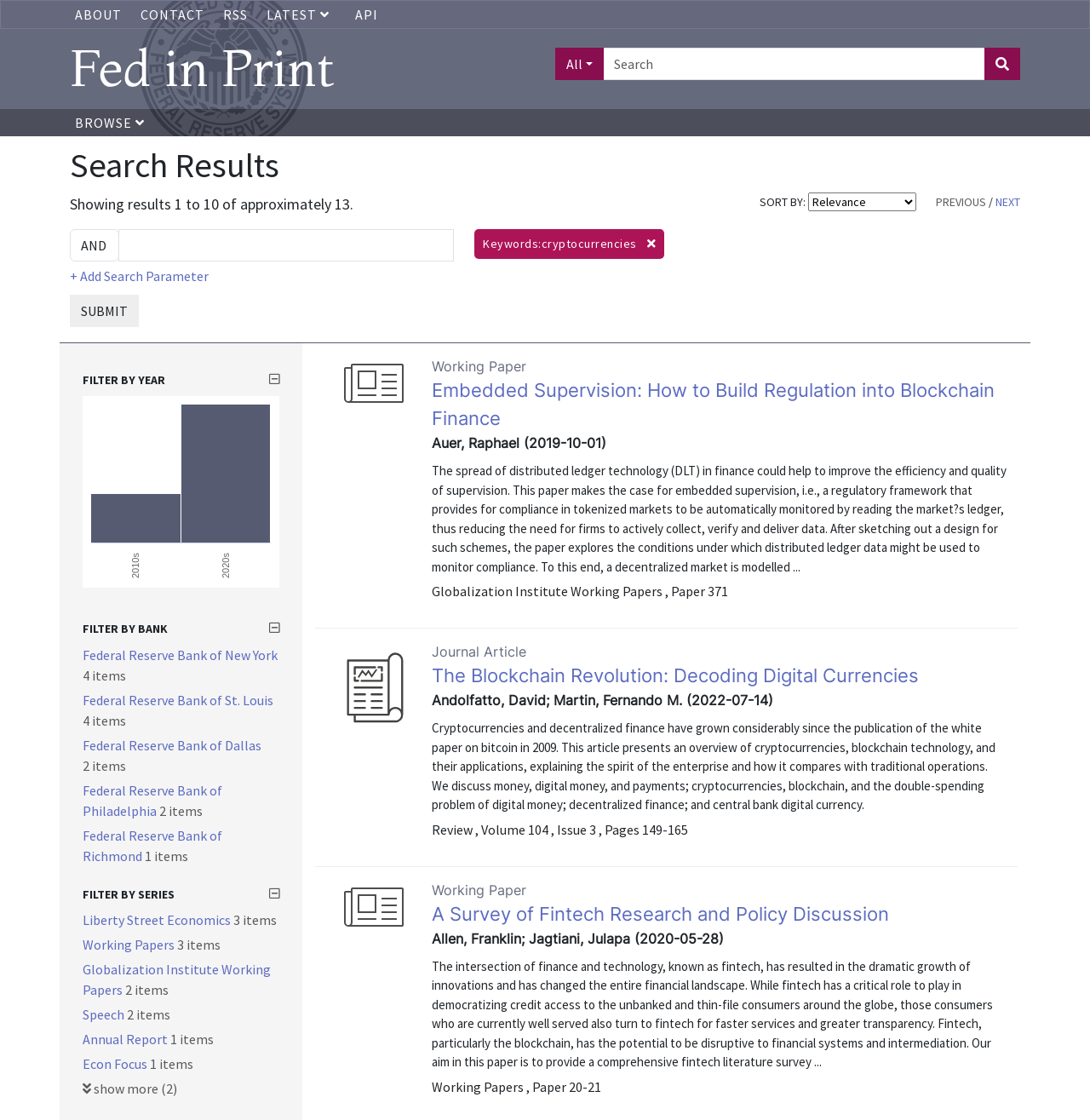Give the bounding box coordinates for this UI element: "globaltechbiz". The coordinates should be four float numbers between 0 and 1, arranged as [left, top, right, bottom].

None